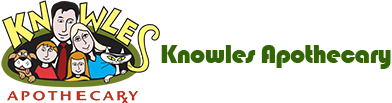Give an in-depth description of what is happening in the image.

The image features the logo of Knowles Apothecary, characterized by a vibrant and playful design. It prominently displays the word "KNOWLES" in bold lettering, accompanied by a playful depiction of a diverse group of cartoon-like characters, including a family and animals, presenting a warm and friendly atmosphere. Below the characters, the words "Knowles Apothecary" are clearly written, emphasizing the establishment's focus on health and wellness. This logo reflects the inviting spirit of Knowles Apothecary, underscoring its commitment to serving the community with a personal touch.